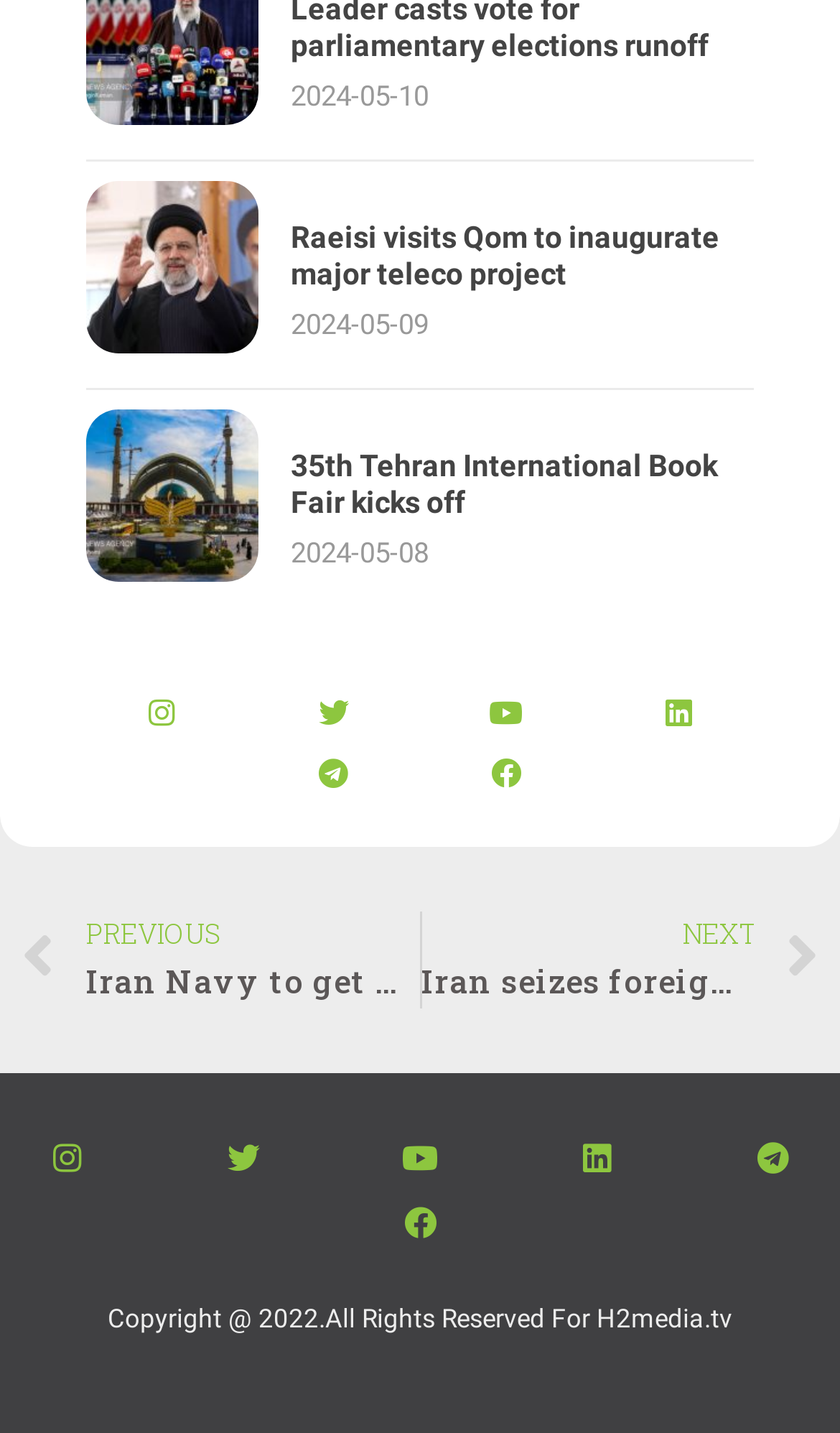Identify the bounding box coordinates necessary to click and complete the given instruction: "Click on the previous news".

[0.026, 0.636, 0.499, 0.703]